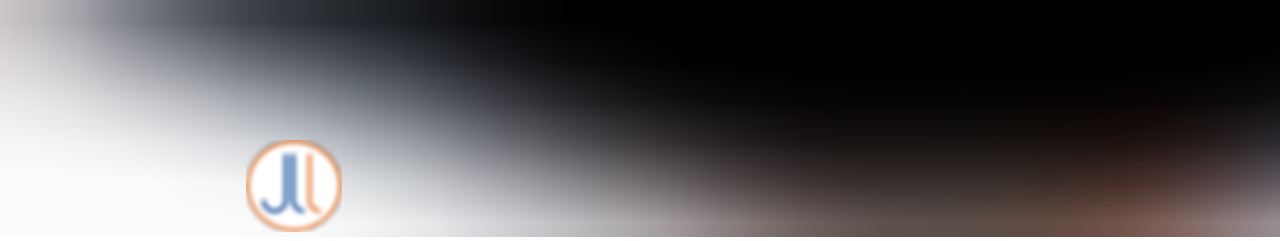Explain the image thoroughly, mentioning every notable detail.

The image features a stylized representation of the logo for JLL, a global real estate services firm. The logo is circular and includes the letters "J" and "L" in a design that emphasizes professionalism and modernity. The background gradient transitions from light to dark, creating a sleek and contemporary look. This image likely serves as a visual branding element for JLL, reinforcing the company's identity within their digital presence.